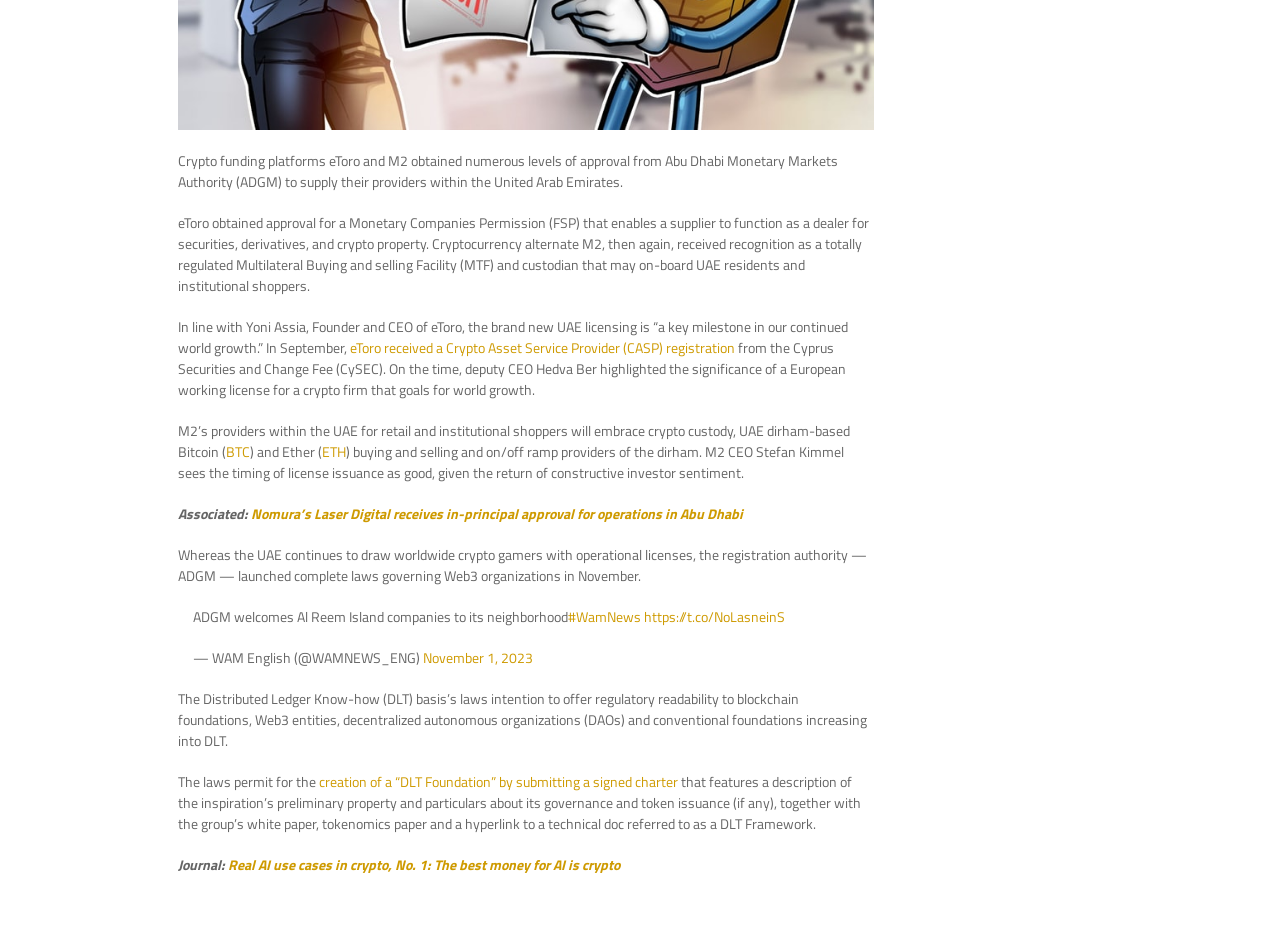What is the name of the CEO of M2?
Using the information from the image, provide a comprehensive answer to the question.

According to the webpage, Stefan Kimmel is the CEO of M2, a cryptocurrency exchange that received recognition as a fully regulated MTF and custodian.